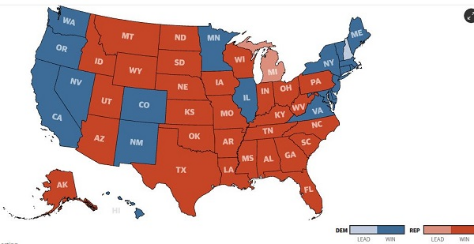Based on what you see in the screenshot, provide a thorough answer to this question: What is the significance of Michigan in the election?

According to the caption, Michigan is a key region that plays a crucial role in determining the overall electoral outcome, indicating its importance in the election.